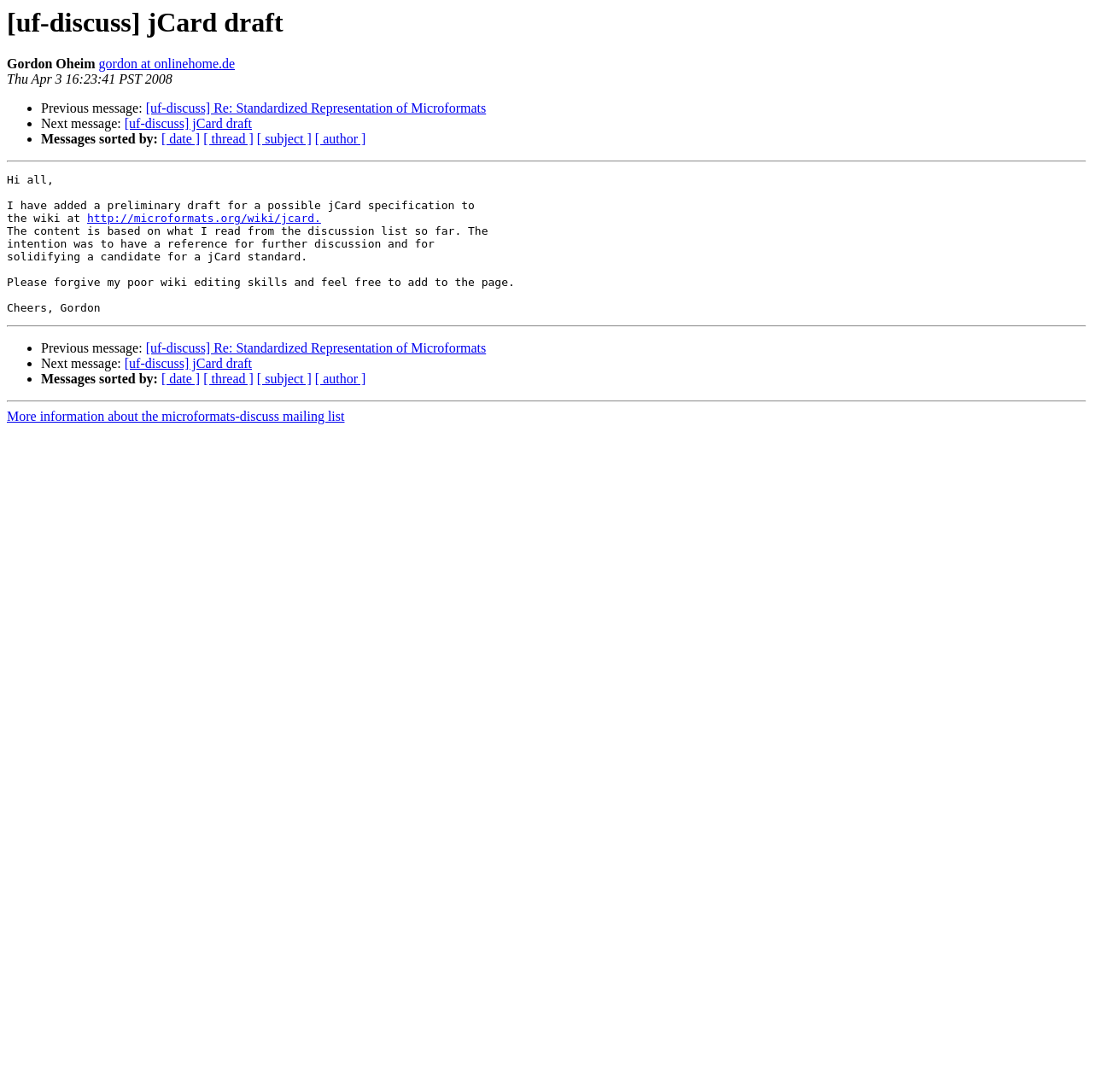Please provide the bounding box coordinates for the UI element as described: "[uf-discuss] jCard draft". The coordinates must be four floats between 0 and 1, represented as [left, top, right, bottom].

[0.114, 0.326, 0.231, 0.34]